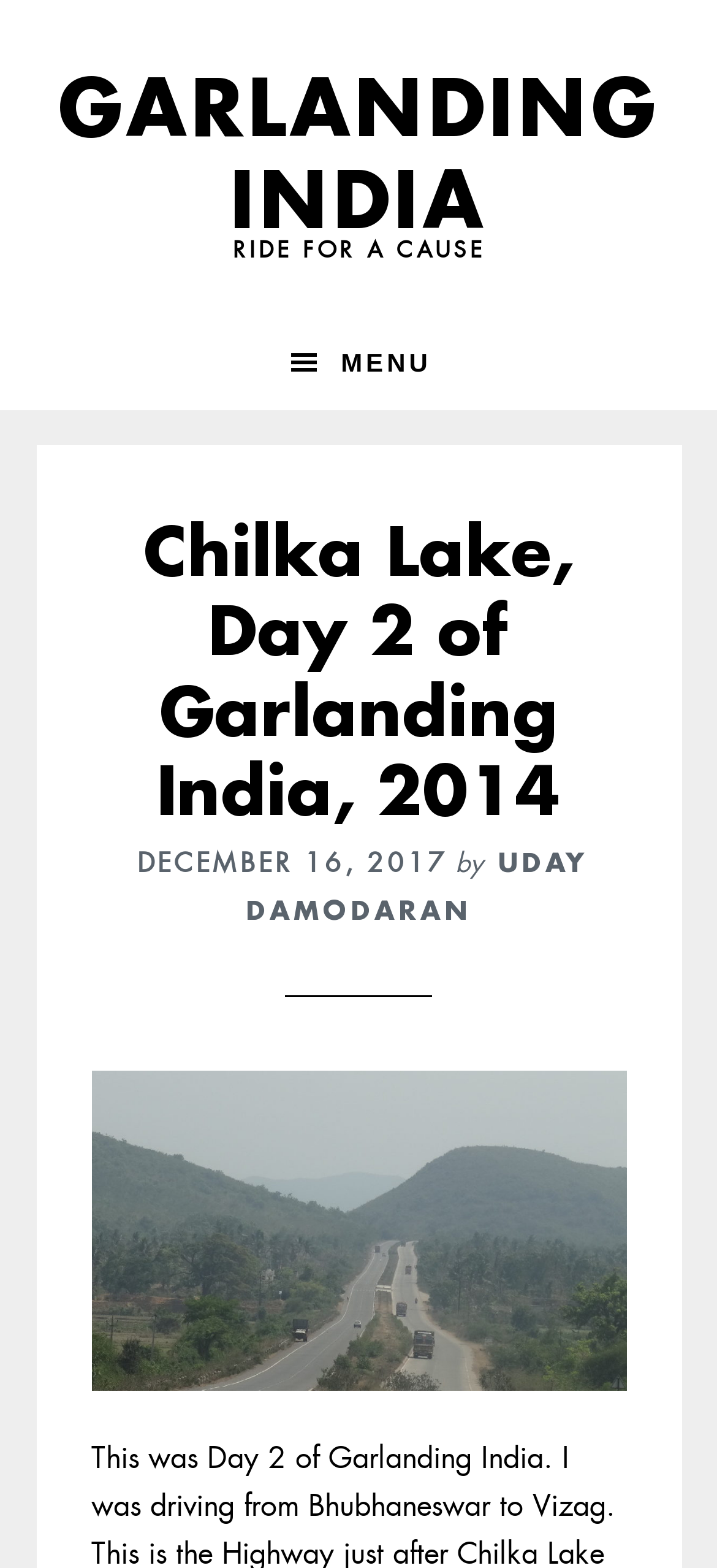Who is the author of the article?
Refer to the image and provide a one-word or short phrase answer.

UDAY DAMODARAN